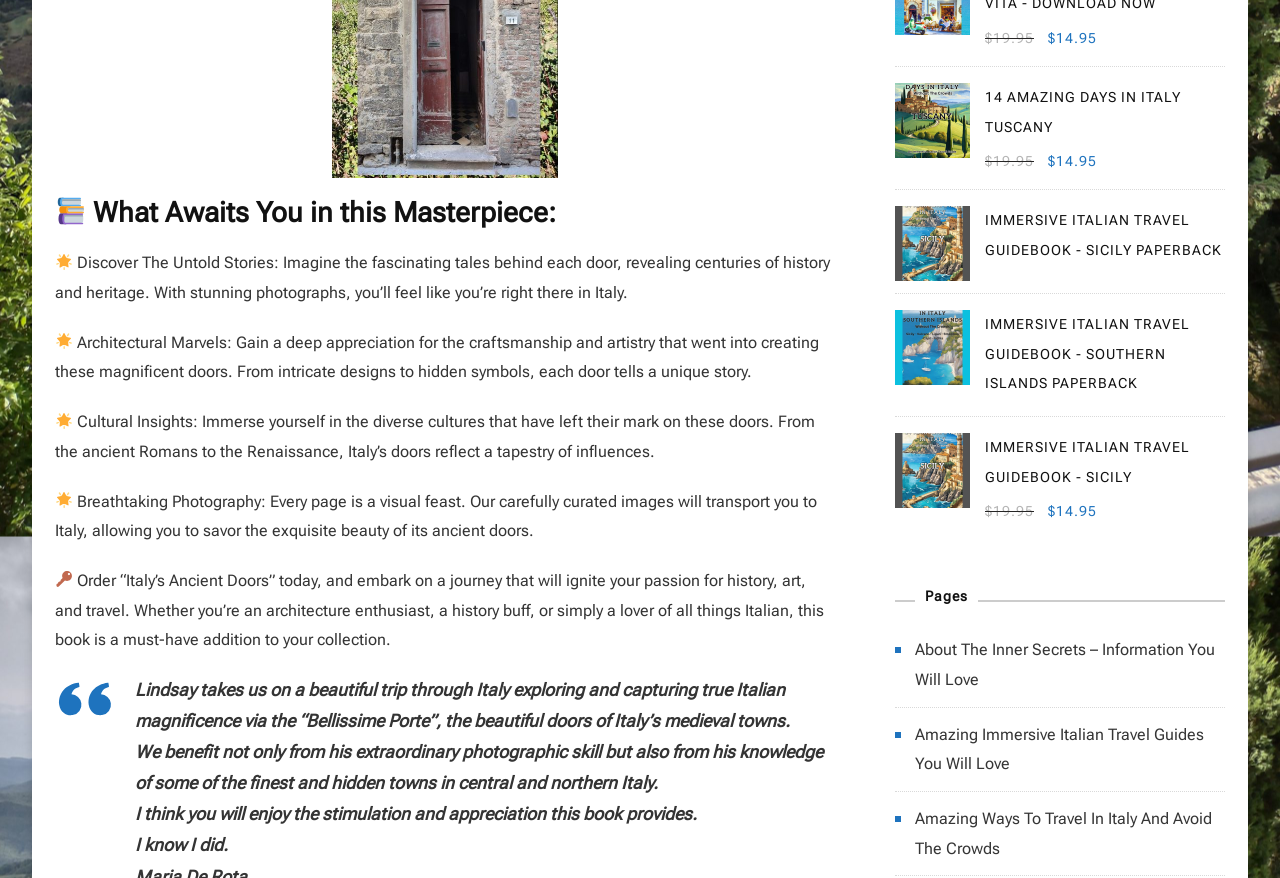Give a one-word or one-phrase response to the question: 
What is the theme of the book described on the webpage?

Italy and travel